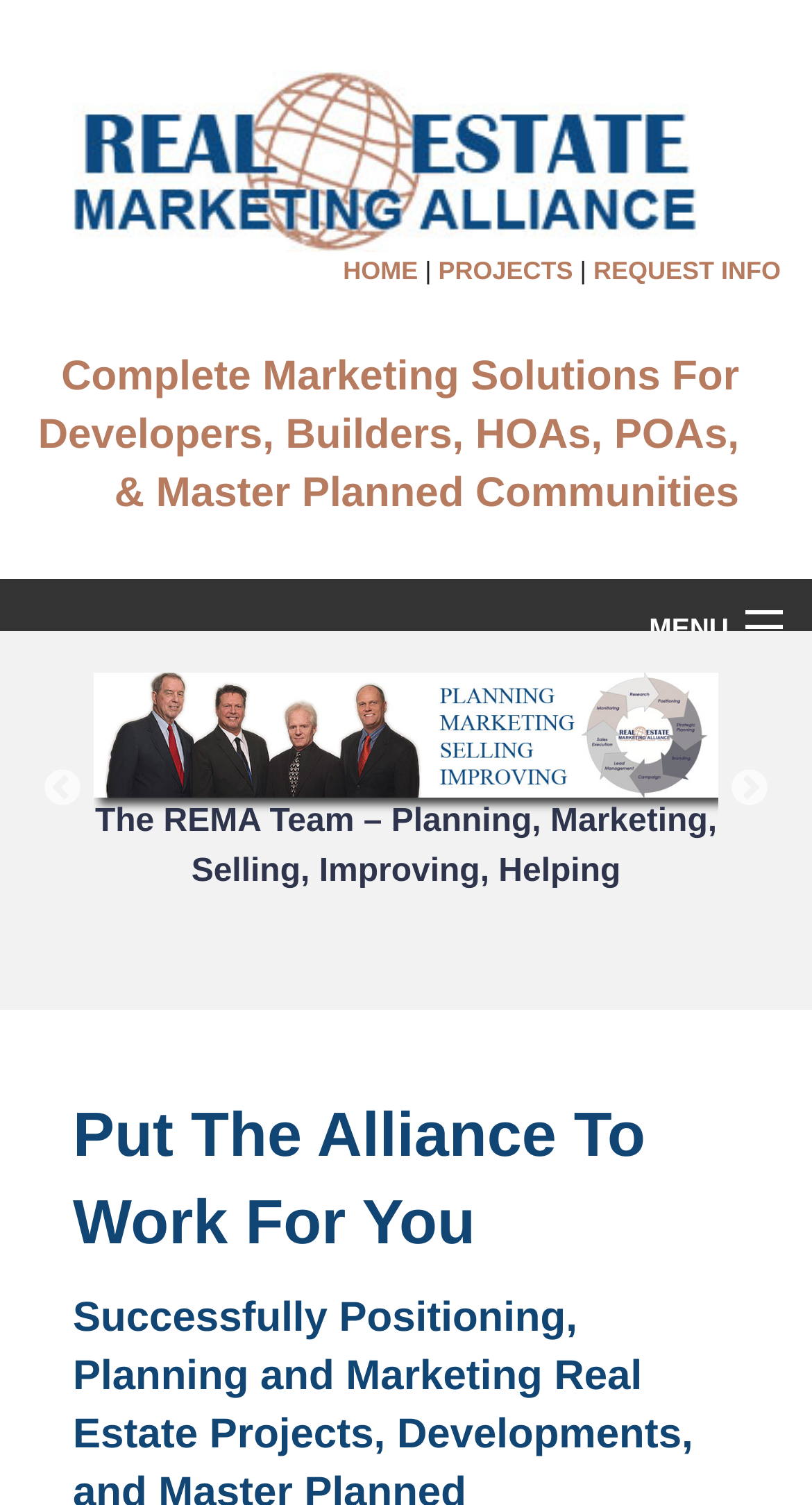What is the main focus of the Real Estate Marketing Alliance?
Please provide a comprehensive answer based on the visual information in the image.

Based on the webpage, the main focus of the Real Estate Marketing Alliance is to provide marketing solutions for developers, builders, HOAs, POAs, and master planned communities. This is evident from the heading 'Complete Marketing Solutions For Developers, Builders, HOAs, POAs, & Master Planned Communities' and the various links and services listed on the webpage.